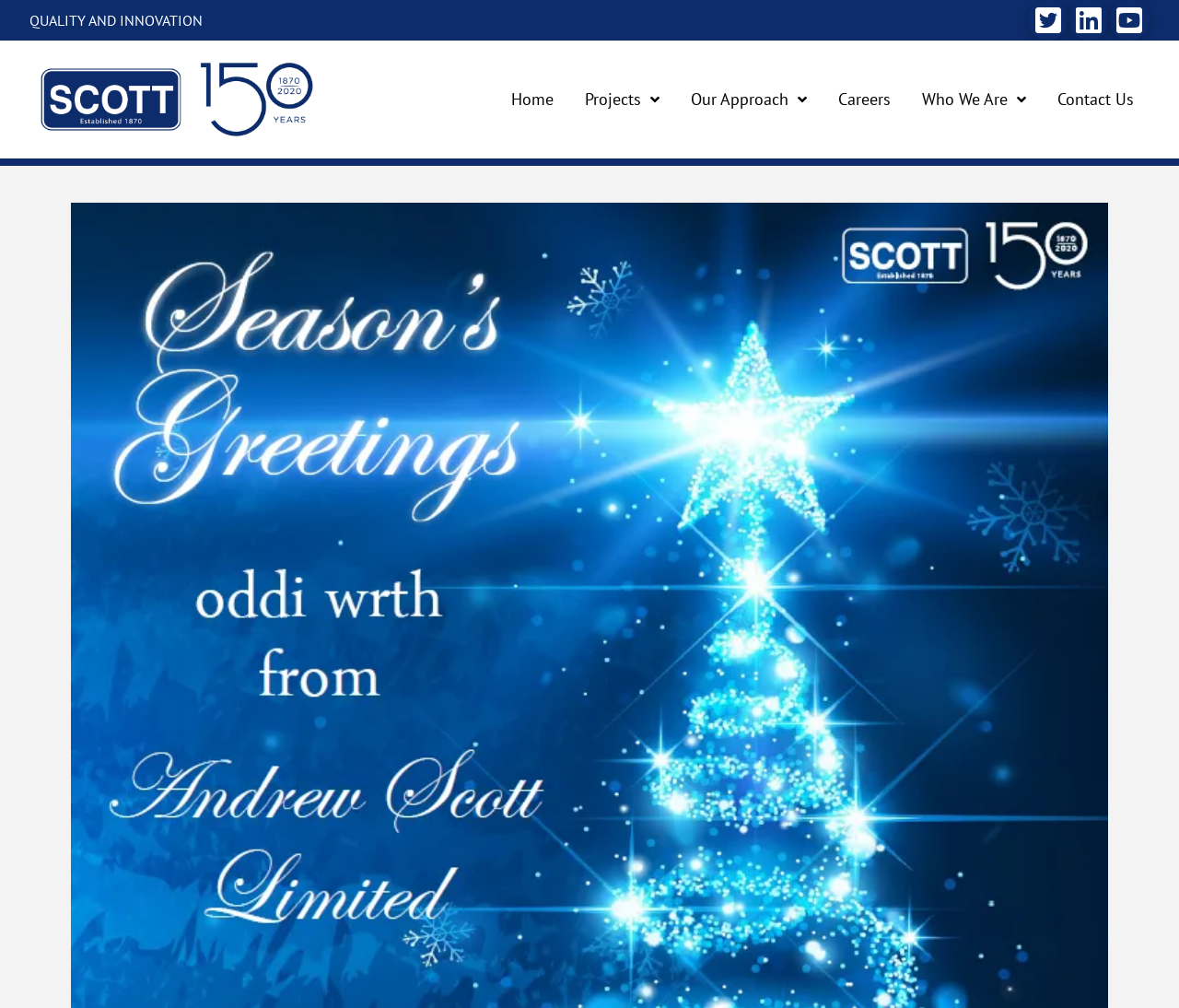What is the last link in the top navigation bar?
Refer to the image and give a detailed response to the question.

The last link in the top navigation bar is 'Contact Us', which is positioned at the rightmost end of the navigation bar and has a bounding box with coordinates [0.884, 0.04, 0.975, 0.157].